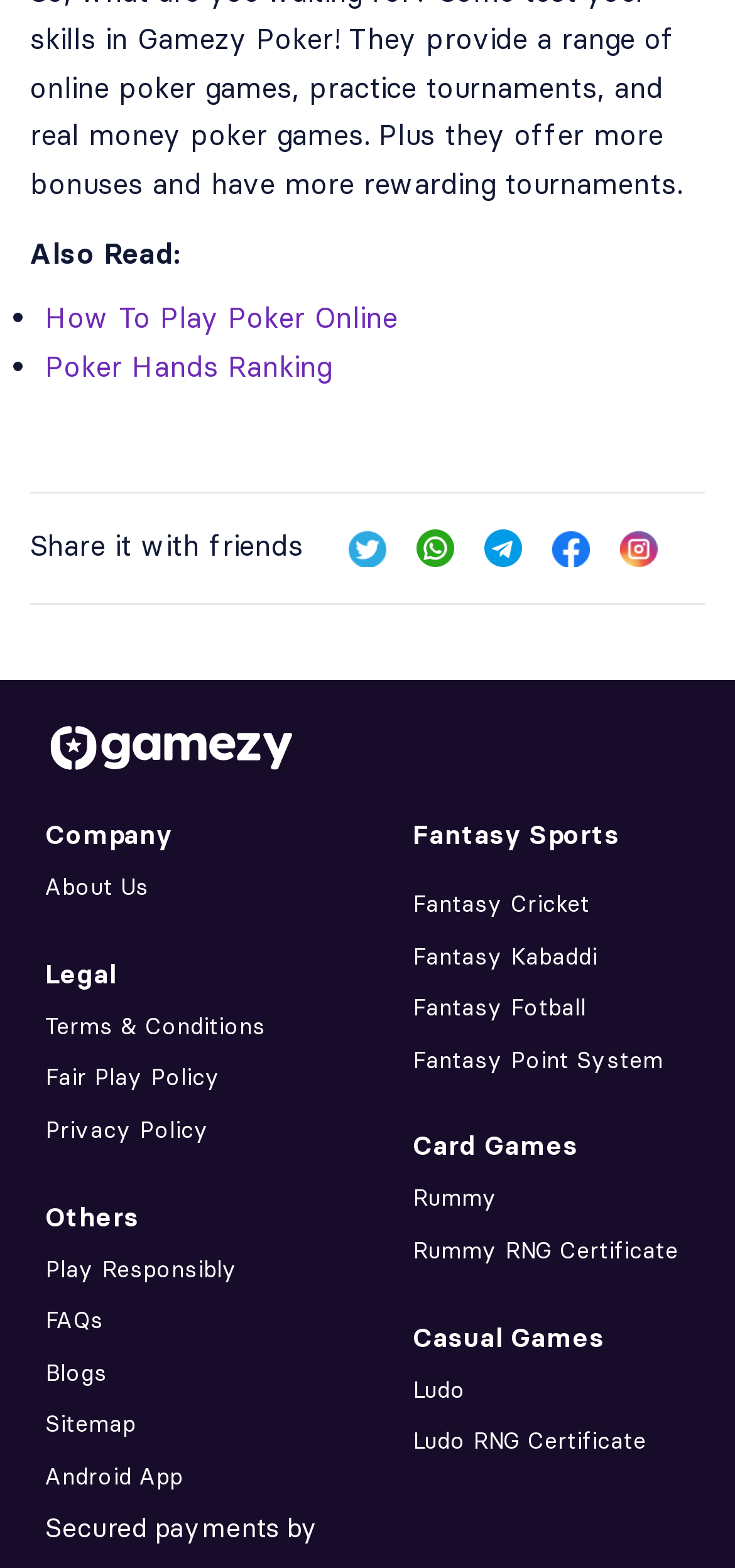What is the company name?
Respond with a short answer, either a single word or a phrase, based on the image.

Gamezzy